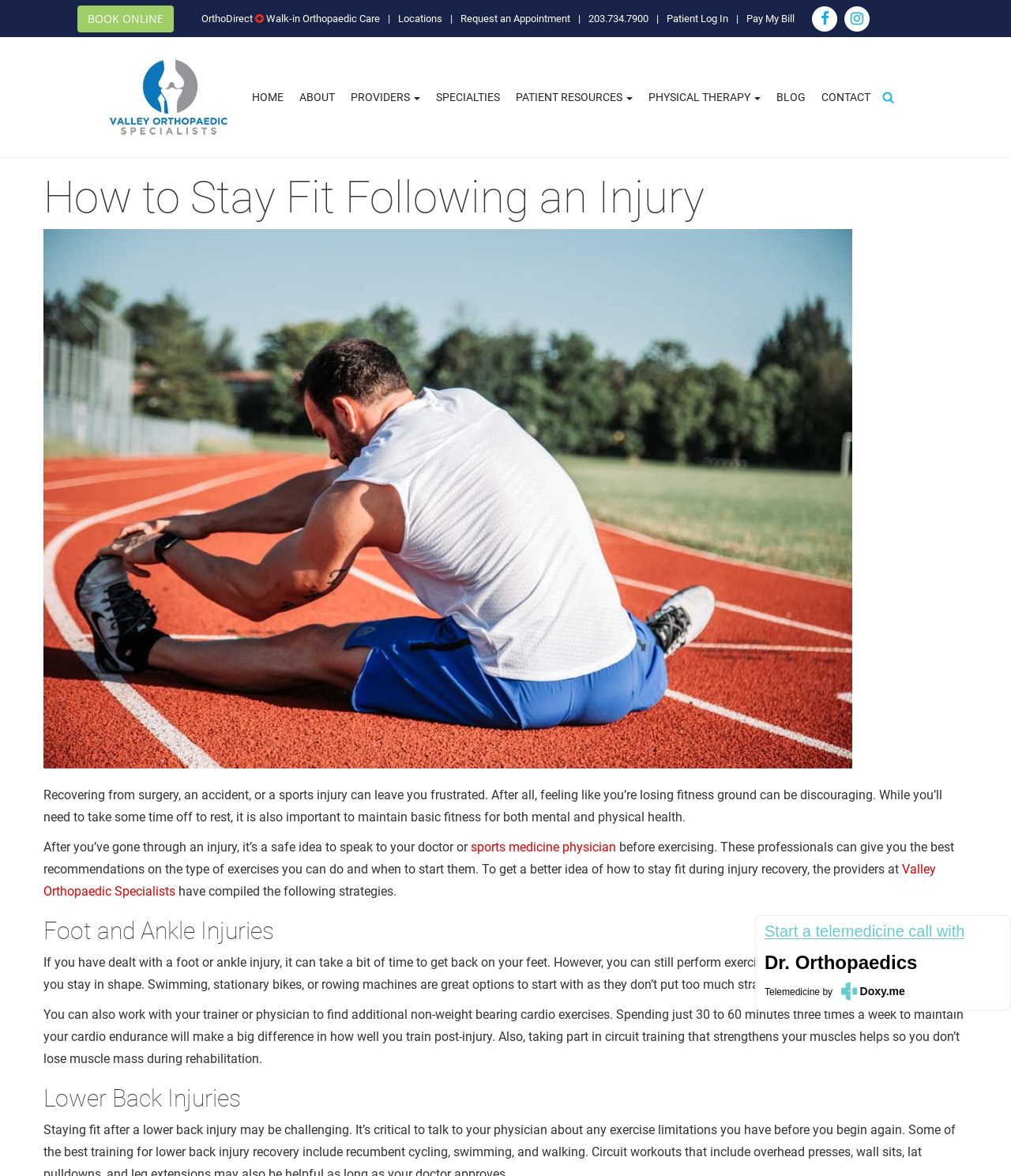Write an extensive caption that covers every aspect of the webpage.

This webpage is about staying fit during injury recovery, specifically focusing on ankle, back, and knee injuries. At the top, there is a navigation bar with several links, including "BOOK ONLINE", "OrthoDirect Walk-in Orthopaedic Care", "Locations", and more. Below the navigation bar, there is a logo of Valley Orthopaedic Specialists in Connecticut, accompanied by a link to the homepage.

The main content of the webpage is divided into sections, each with a heading. The first section is an introduction, explaining the importance of maintaining basic fitness during injury recovery for both mental and physical health. It advises readers to consult with a doctor or sports medicine physician before exercising.

The next section is about foot and ankle injuries, providing tips on how to stay fit during recovery. It suggests exercises like swimming, stationary biking, or rowing, which don't put too much strain on the injured area. Additionally, it recommends working with a trainer or physician to find non-weight bearing cardio exercises and circuit training to strengthen muscles.

The final section is about lower back injuries, although the specific content is not provided. Throughout the webpage, there are links to related resources, such as telemedicine services and patient resources. At the bottom, there is a search bar and links to other sections of the website, including "BLOG" and "CONTACT".